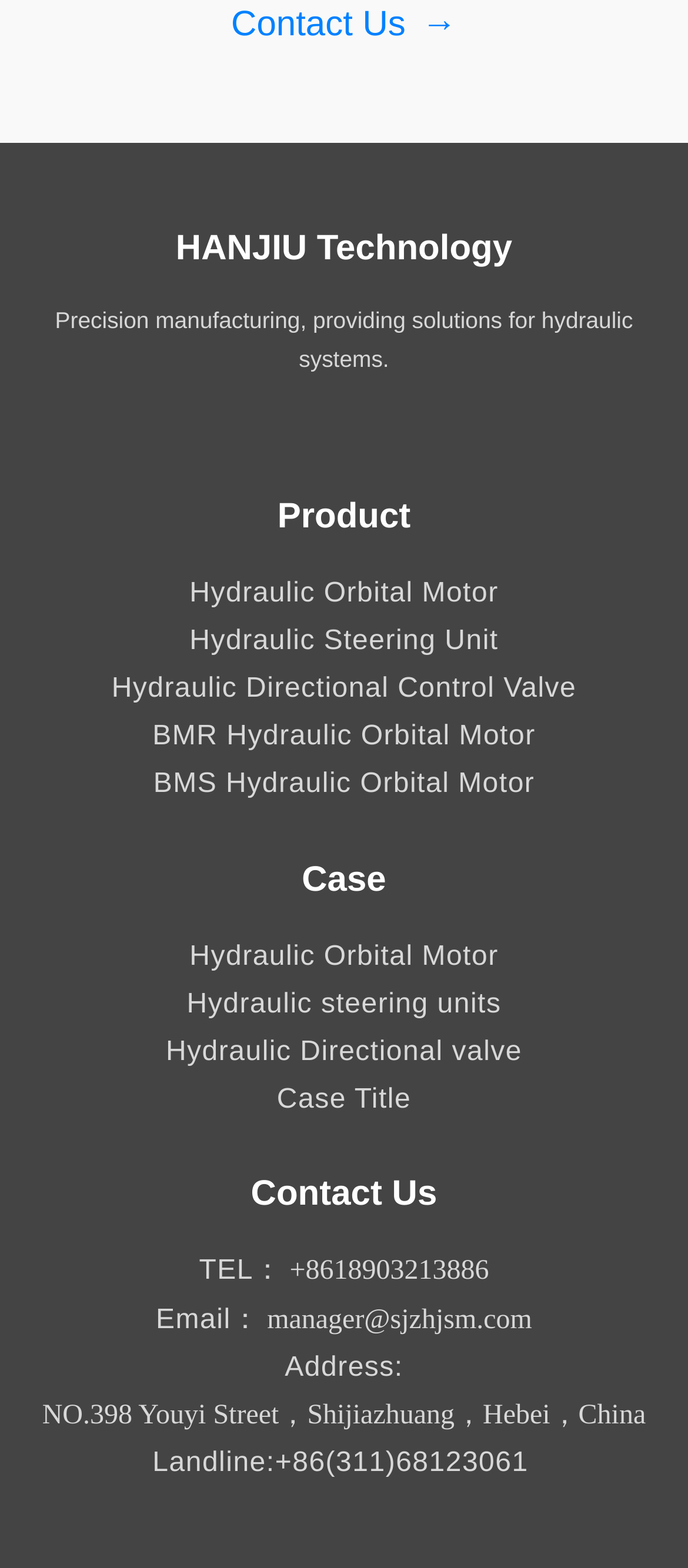How many product categories are there?
From the screenshot, provide a brief answer in one word or phrase.

3